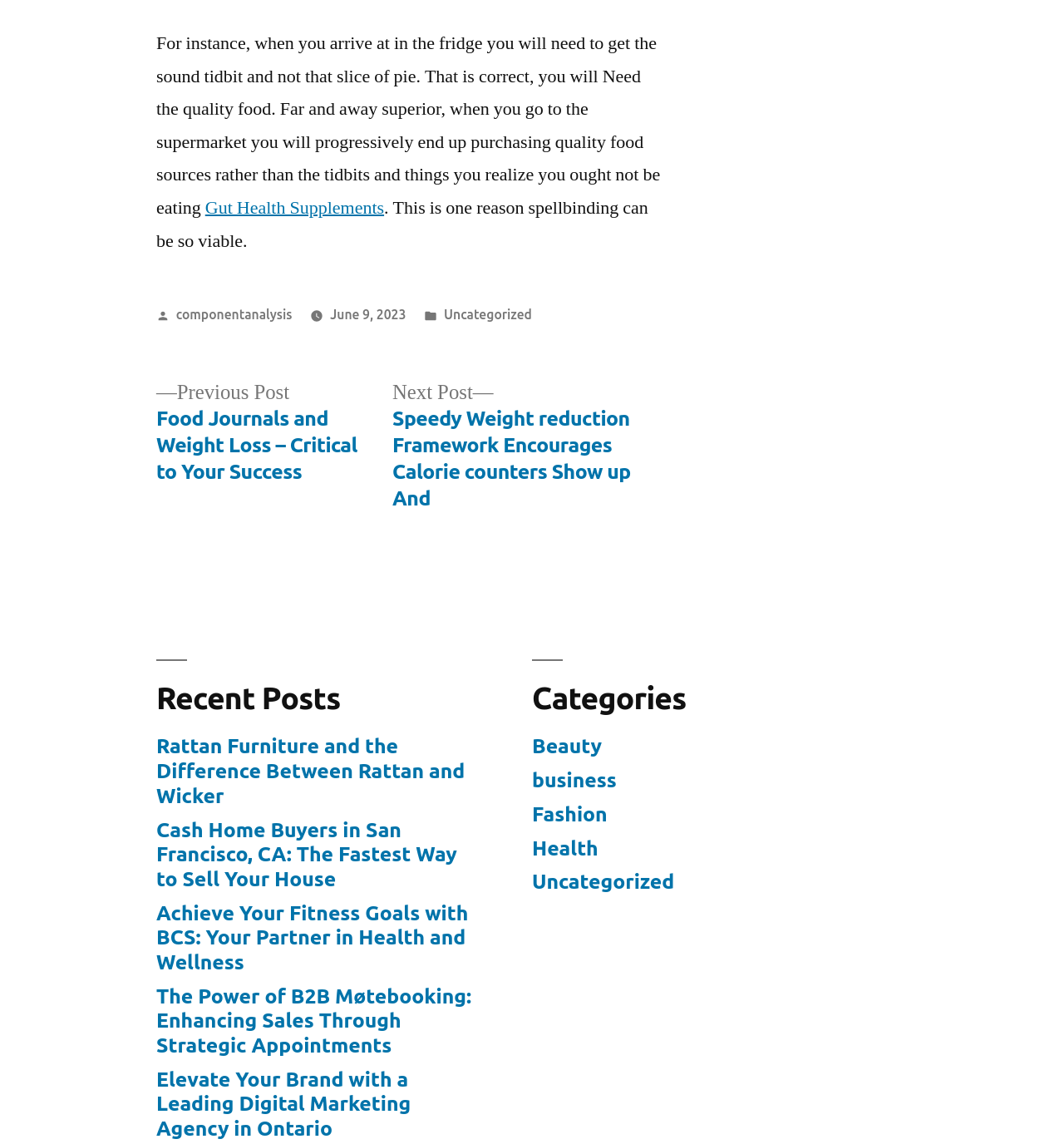Please predict the bounding box coordinates of the element's region where a click is necessary to complete the following instruction: "Click on the link to learn about Gut Health Supplements". The coordinates should be represented by four float numbers between 0 and 1, i.e., [left, top, right, bottom].

[0.193, 0.171, 0.361, 0.192]